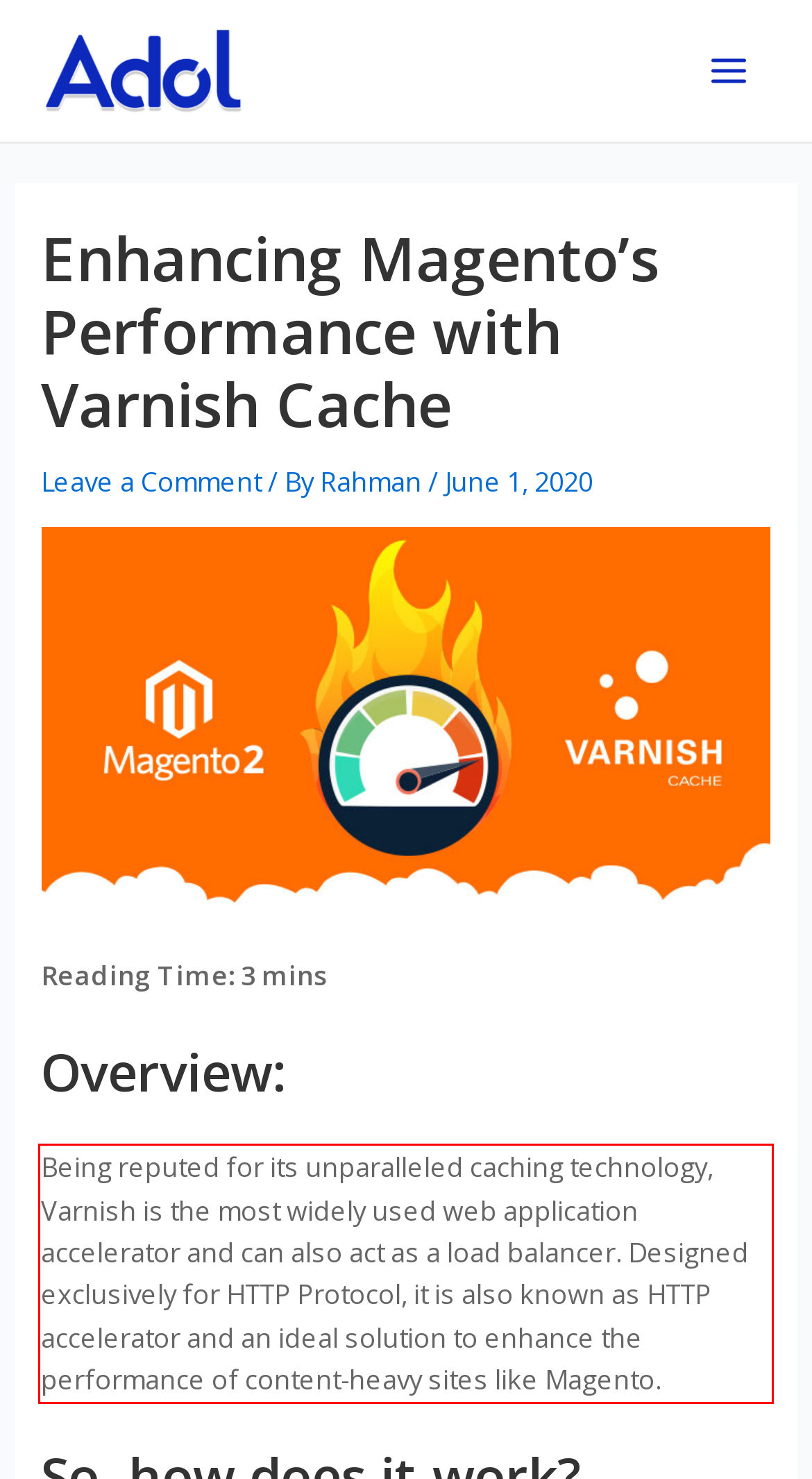Please extract the text content within the red bounding box on the webpage screenshot using OCR.

Being reputed for its unparalleled caching technology, Varnish is the most widely used web application accelerator and can also act as a load balancer. Designed exclusively for HTTP Protocol, it is also known as HTTP accelerator and an ideal solution to enhance the performance of content-heavy sites like Magento.